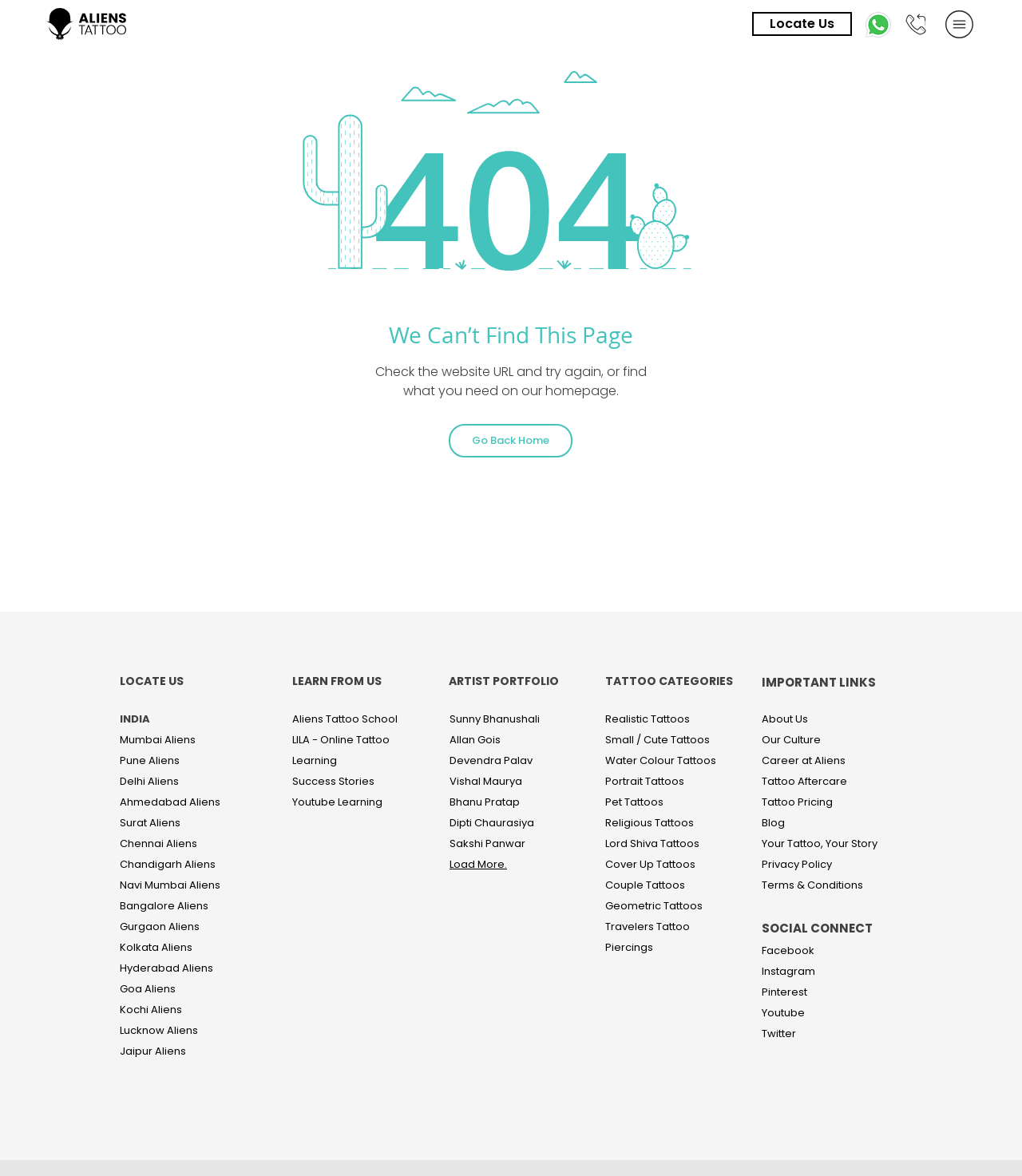Please find the bounding box coordinates of the clickable region needed to complete the following instruction: "Connect on Whatsapp with Aliens Tattoo". The bounding box coordinates must consist of four float numbers between 0 and 1, i.e., [left, top, right, bottom].

[0.845, 0.008, 0.874, 0.034]